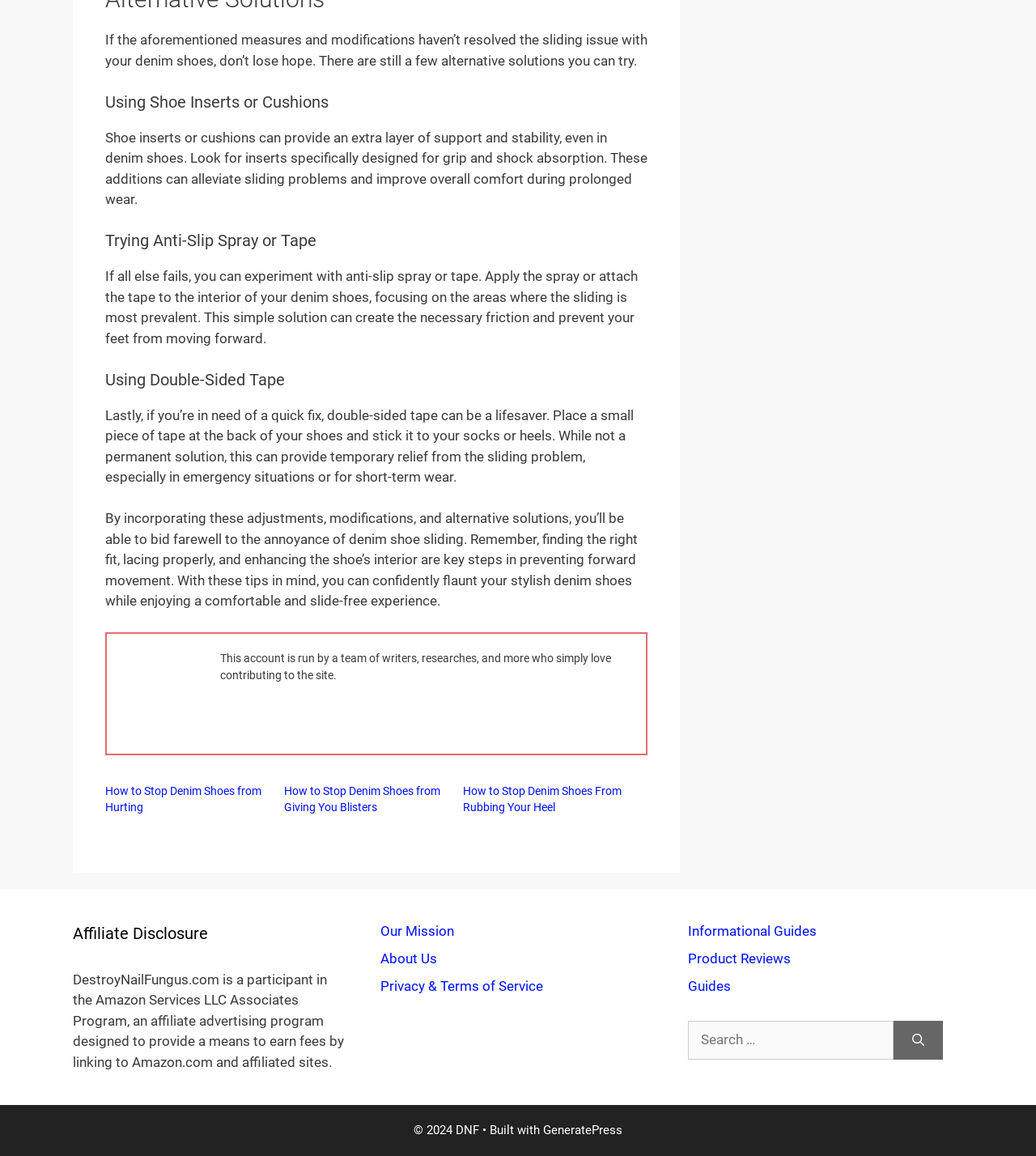What is the name of the affiliate program mentioned in the Affiliate Disclosure section?
Please provide a full and detailed response to the question.

The webpage mentions that DestroyNailFungus.com is a participant in the Amazon Services LLC Associates Program, an affiliate advertising program designed to provide a means to earn fees by linking to Amazon.com and affiliated sites.